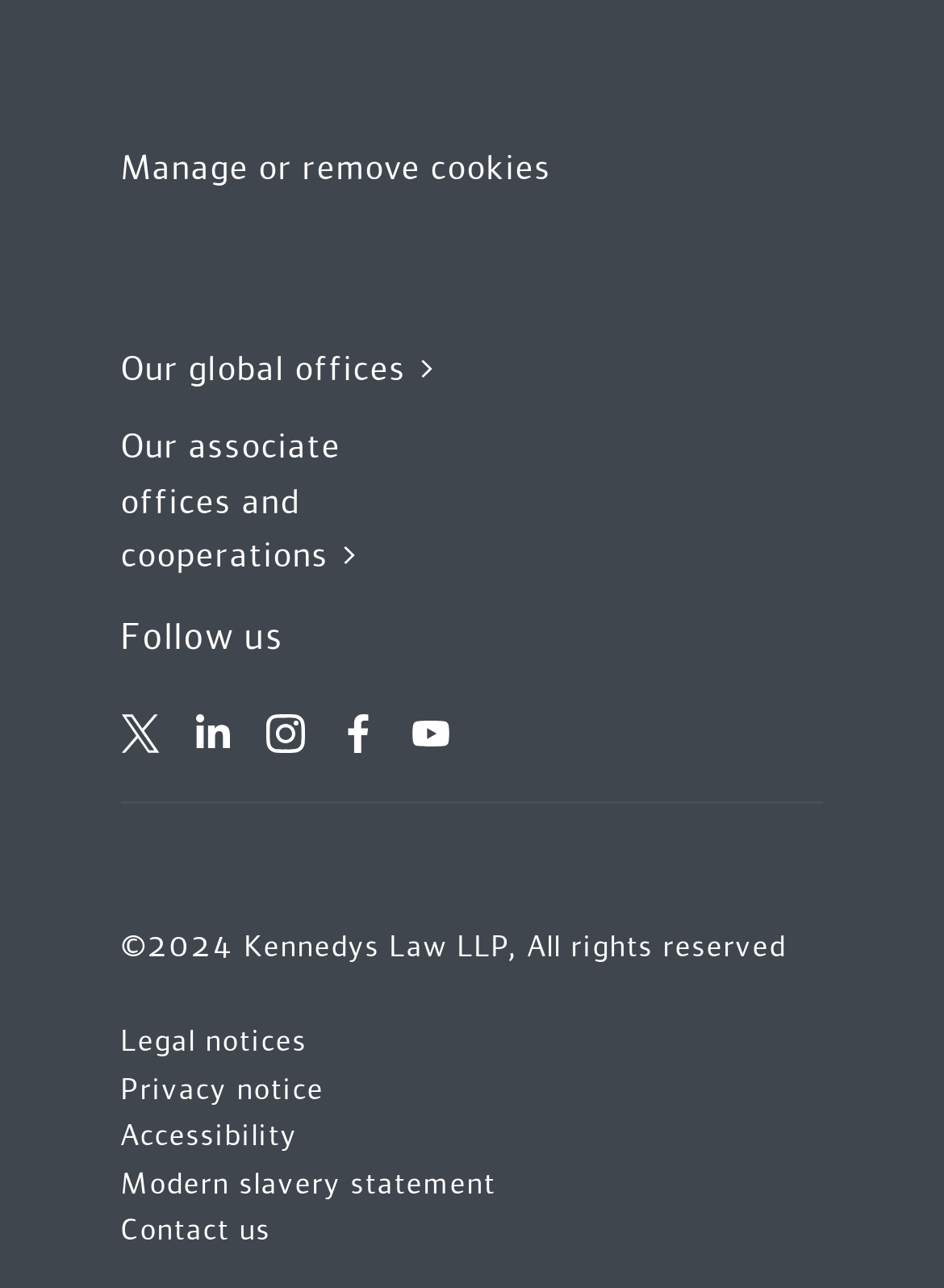Provide the bounding box coordinates of the section that needs to be clicked to accomplish the following instruction: "Manage or remove cookies."

[0.128, 0.109, 0.585, 0.151]